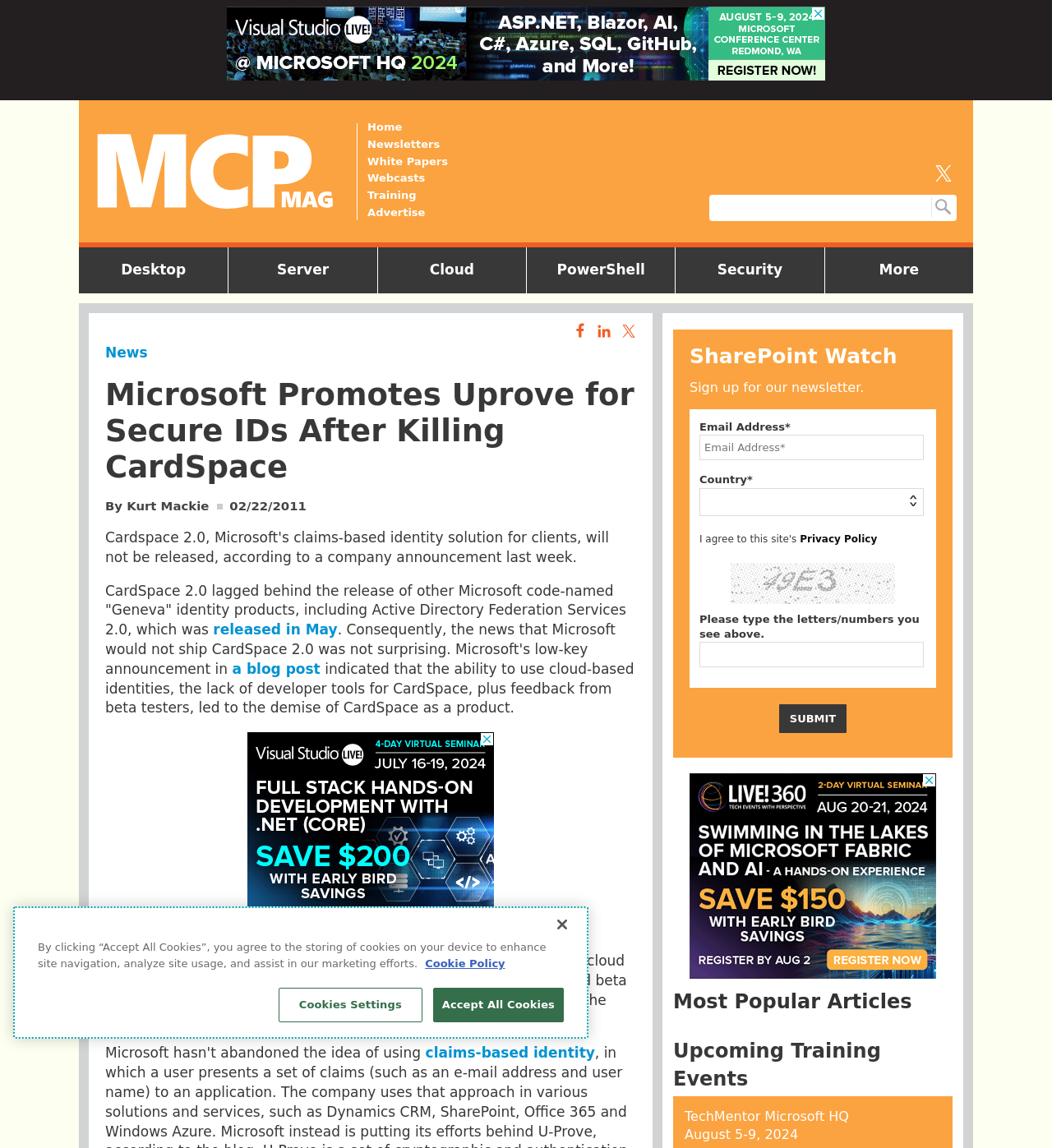Based on the element description: "Cookie Policy", identify the UI element and provide its bounding box coordinates. Use four float numbers between 0 and 1, [left, top, right, bottom].

[0.404, 0.834, 0.48, 0.845]